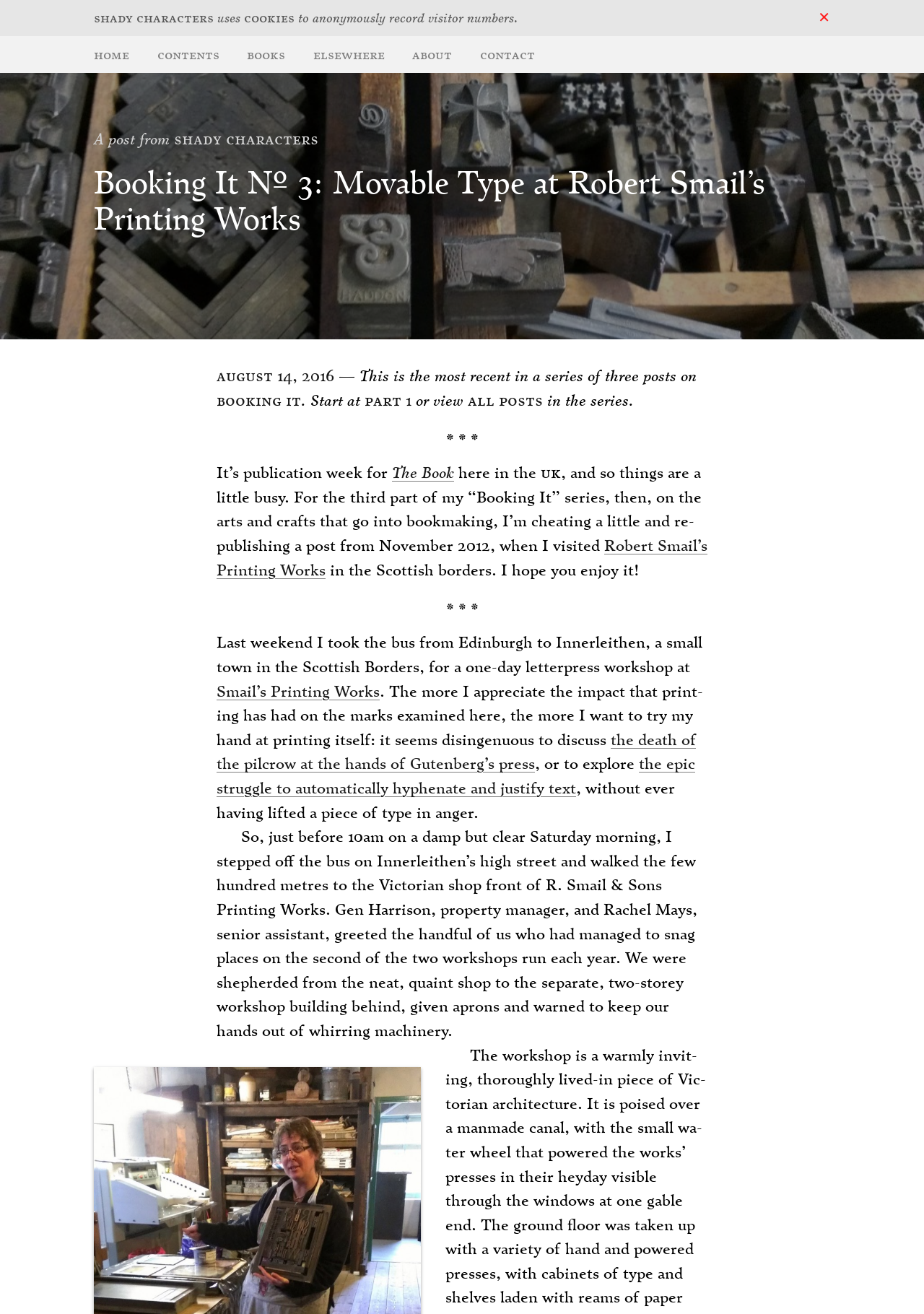Specify the bounding box coordinates of the element's area that should be clicked to execute the given instruction: "read about the post from shady characters". The coordinates should be four float numbers between 0 and 1, i.e., [left, top, right, bottom].

[0.102, 0.097, 0.898, 0.115]